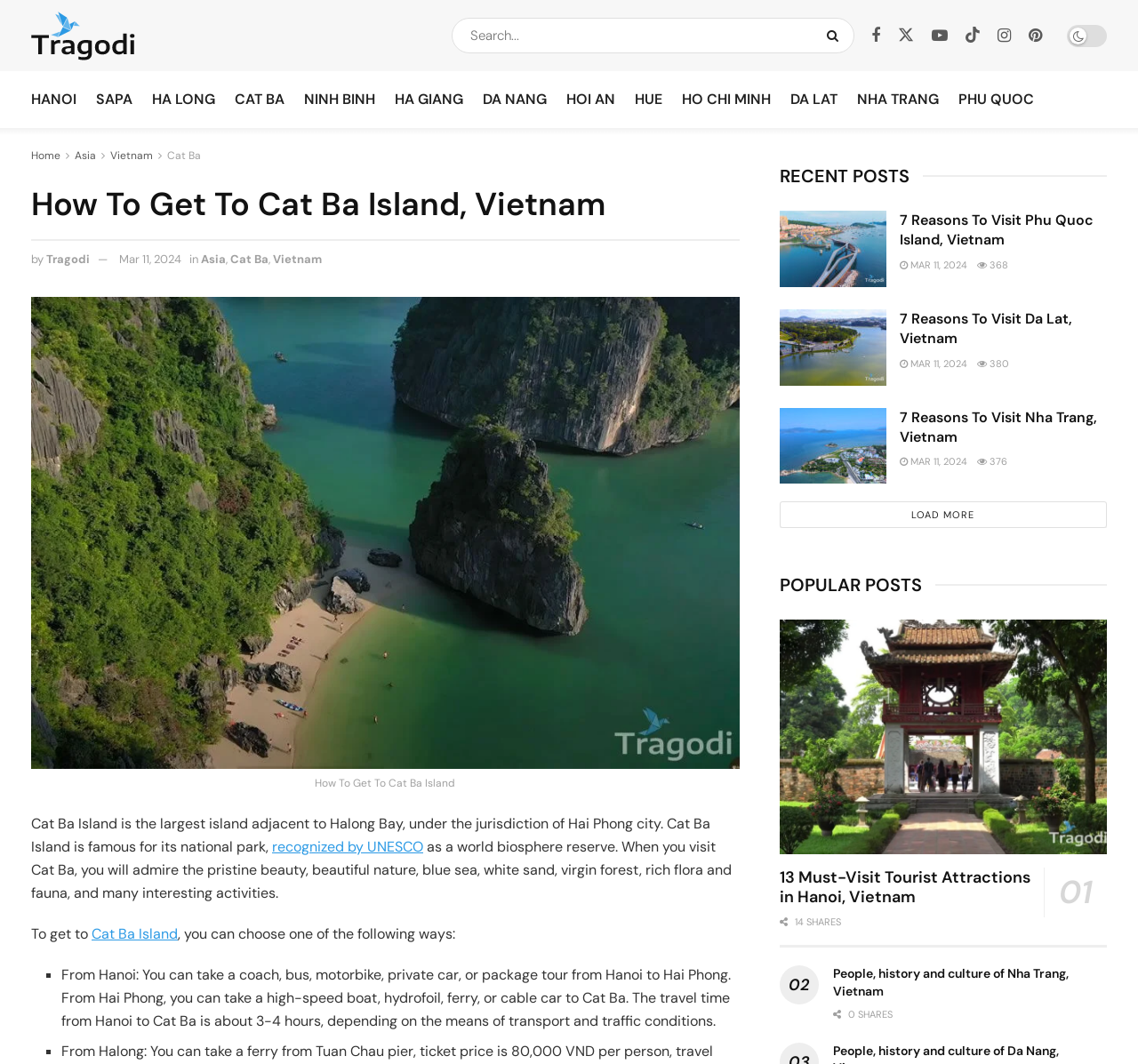Could you determine the bounding box coordinates of the clickable element to complete the instruction: "Search for something"? Provide the coordinates as four float numbers between 0 and 1, i.e., [left, top, right, bottom].

[0.397, 0.017, 0.751, 0.05]